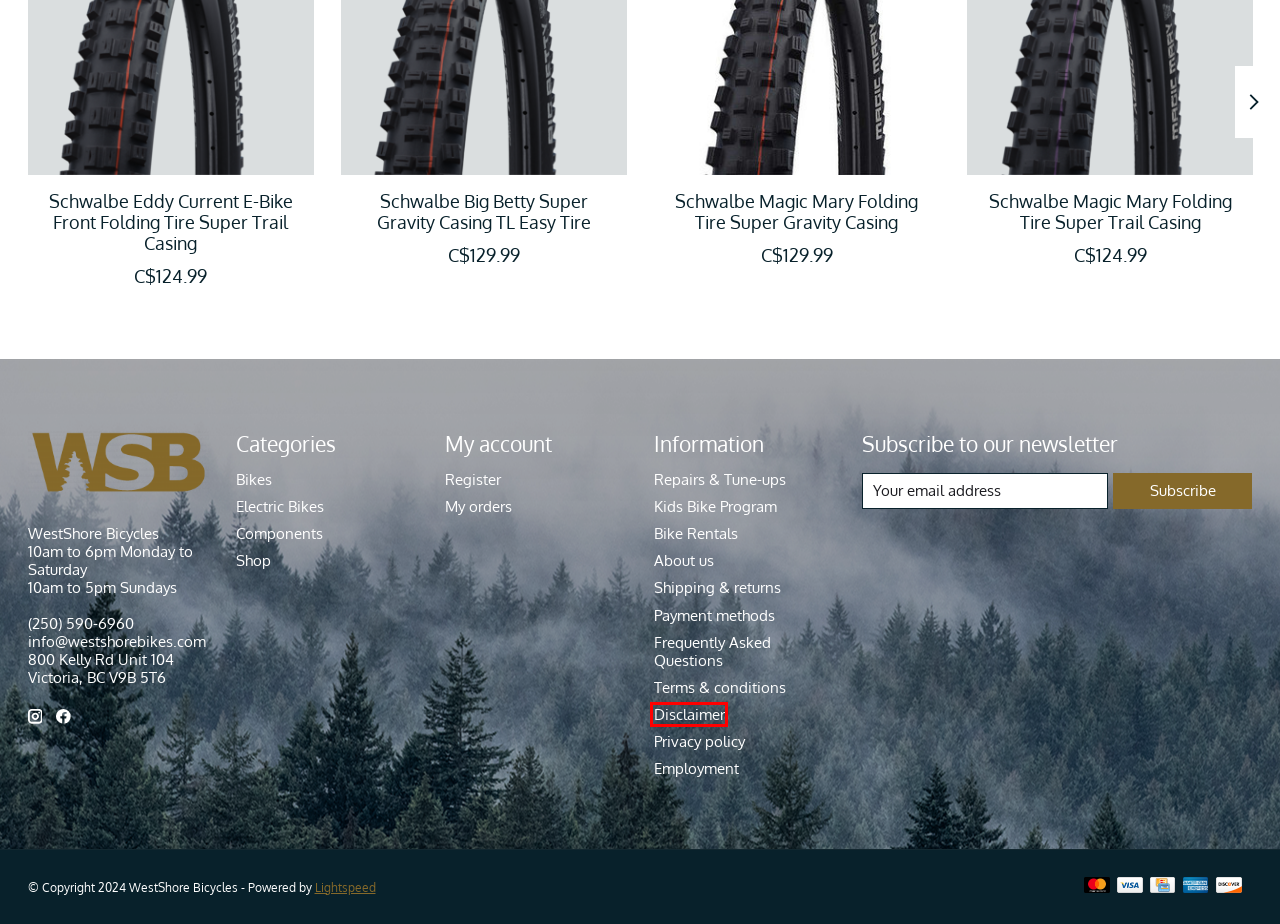Examine the screenshot of a webpage with a red bounding box around a UI element. Your task is to identify the webpage description that best corresponds to the new webpage after clicking the specified element. The given options are:
A. Employment - WestShore Bicycles
B. Shipping & Returns  - WestShore Bicycles
C. Frequently Asked Questions - WestShore Bicycles
D. About WestShore Bikes  - WestShore Bicycles
E. Terms & conditions - WestShore Bicycles
F. Bike Rentals - WestShore Bicycles
G. Kids Bike Trade In Program - WestShore Bicycles
H. Disclaimer - WestShore Bicycles

H